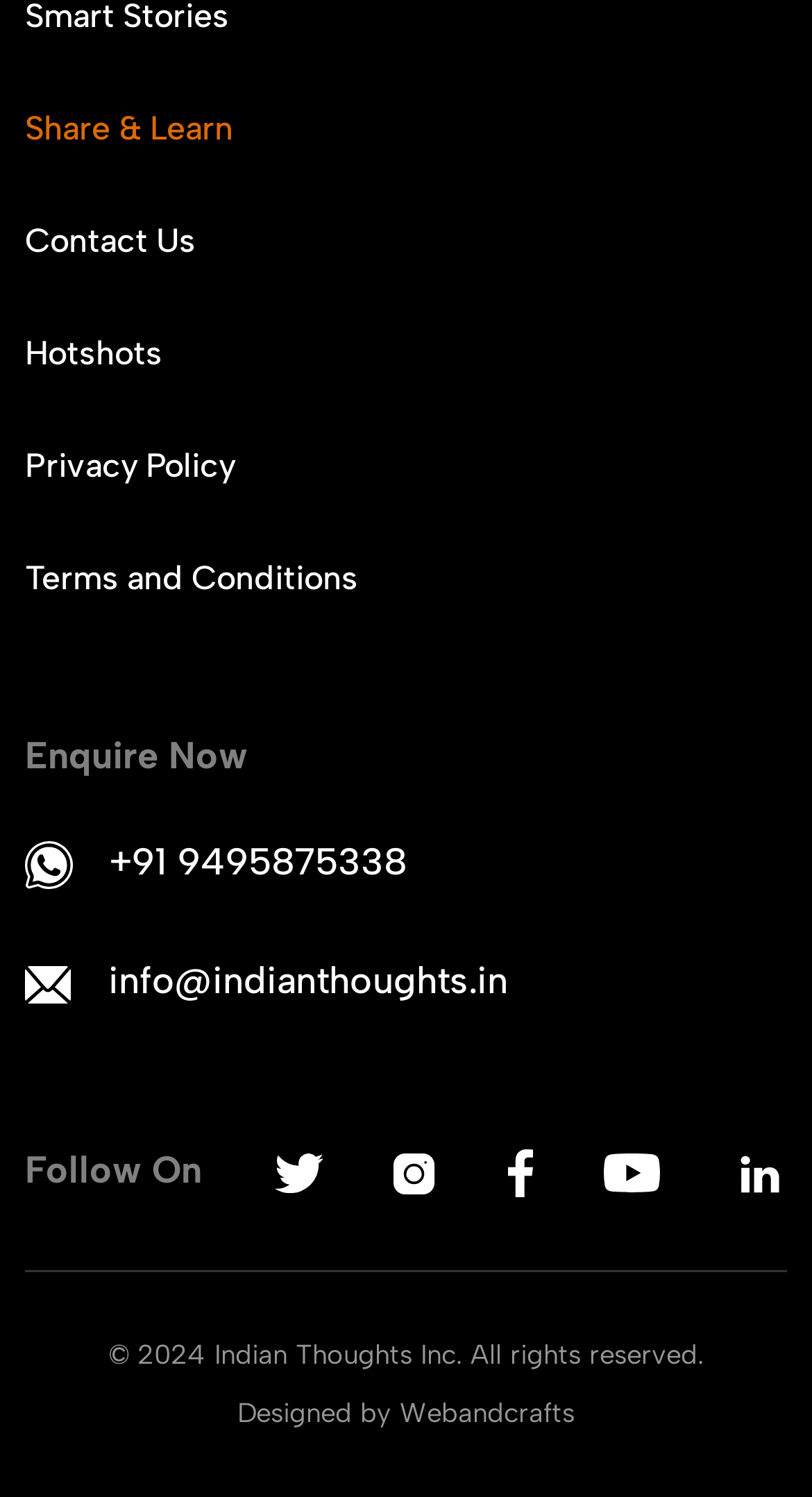Locate the bounding box coordinates of the element that should be clicked to execute the following instruction: "Click on Share & Learn".

[0.031, 0.07, 0.287, 0.103]